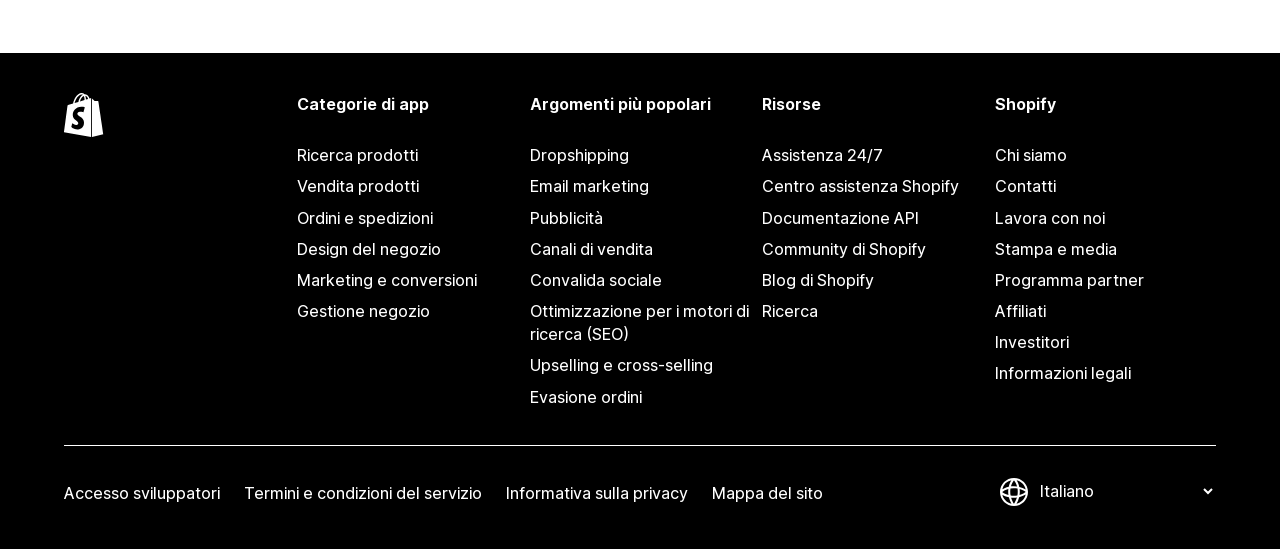Locate the bounding box of the UI element described by: "Convalida sociale" in the given webpage screenshot.

[0.414, 0.482, 0.586, 0.539]